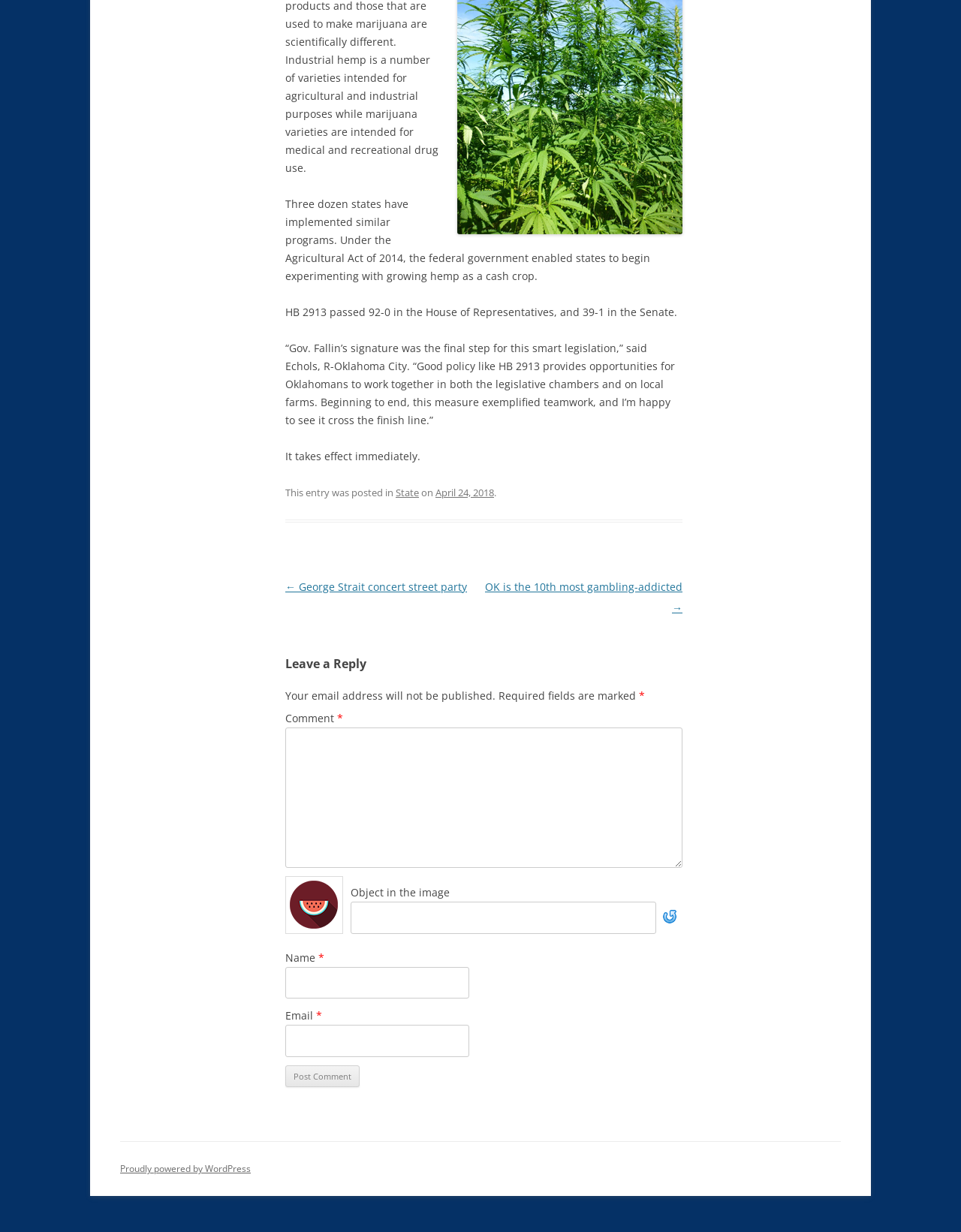Locate the bounding box coordinates of the clickable region to complete the following instruction: "Click the 'Post Comment' button."

[0.297, 0.864, 0.374, 0.883]